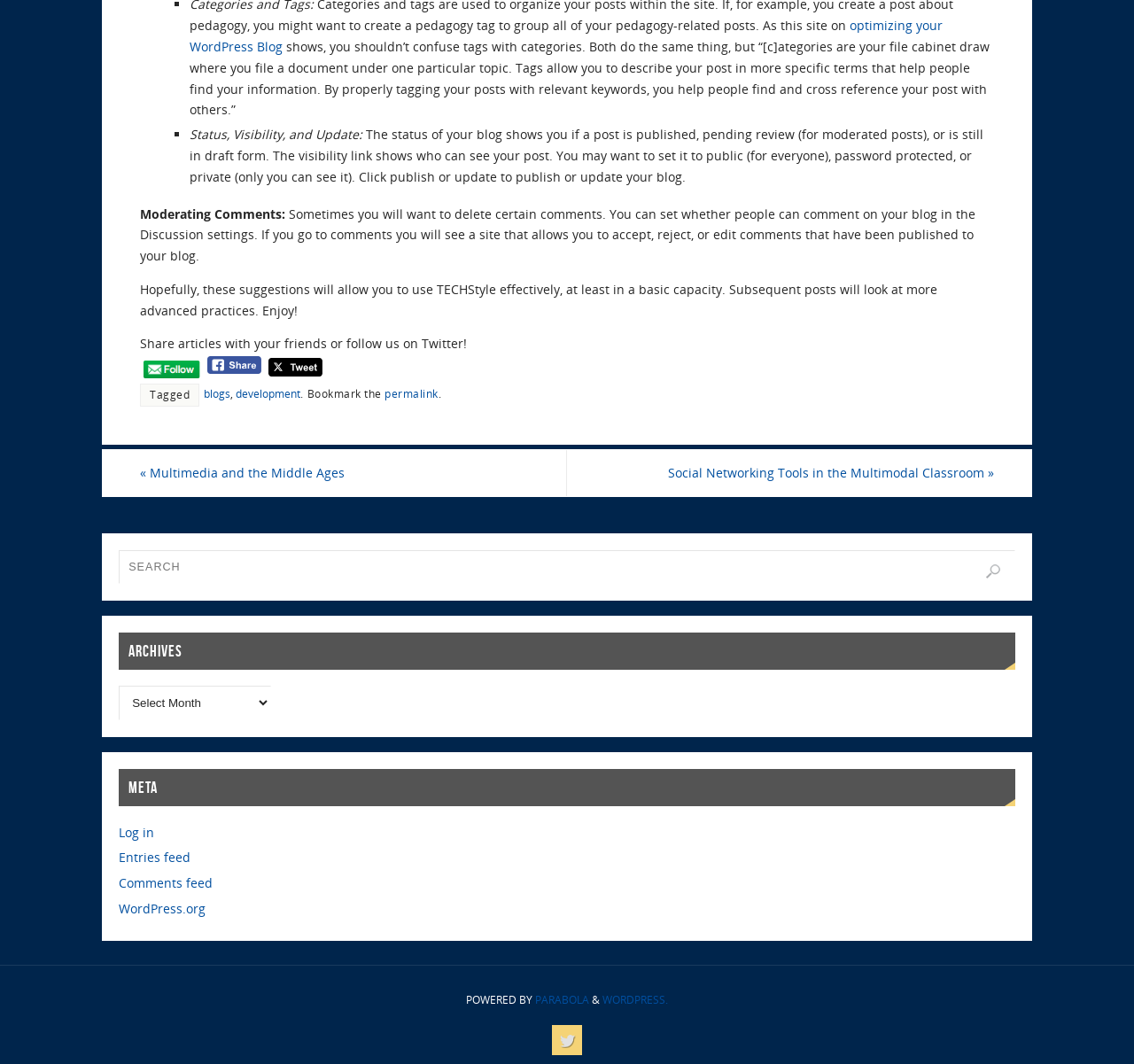Show the bounding box coordinates for the HTML element as described: "alt="Tweet" title="Tweet"".

[0.237, 0.337, 0.285, 0.358]